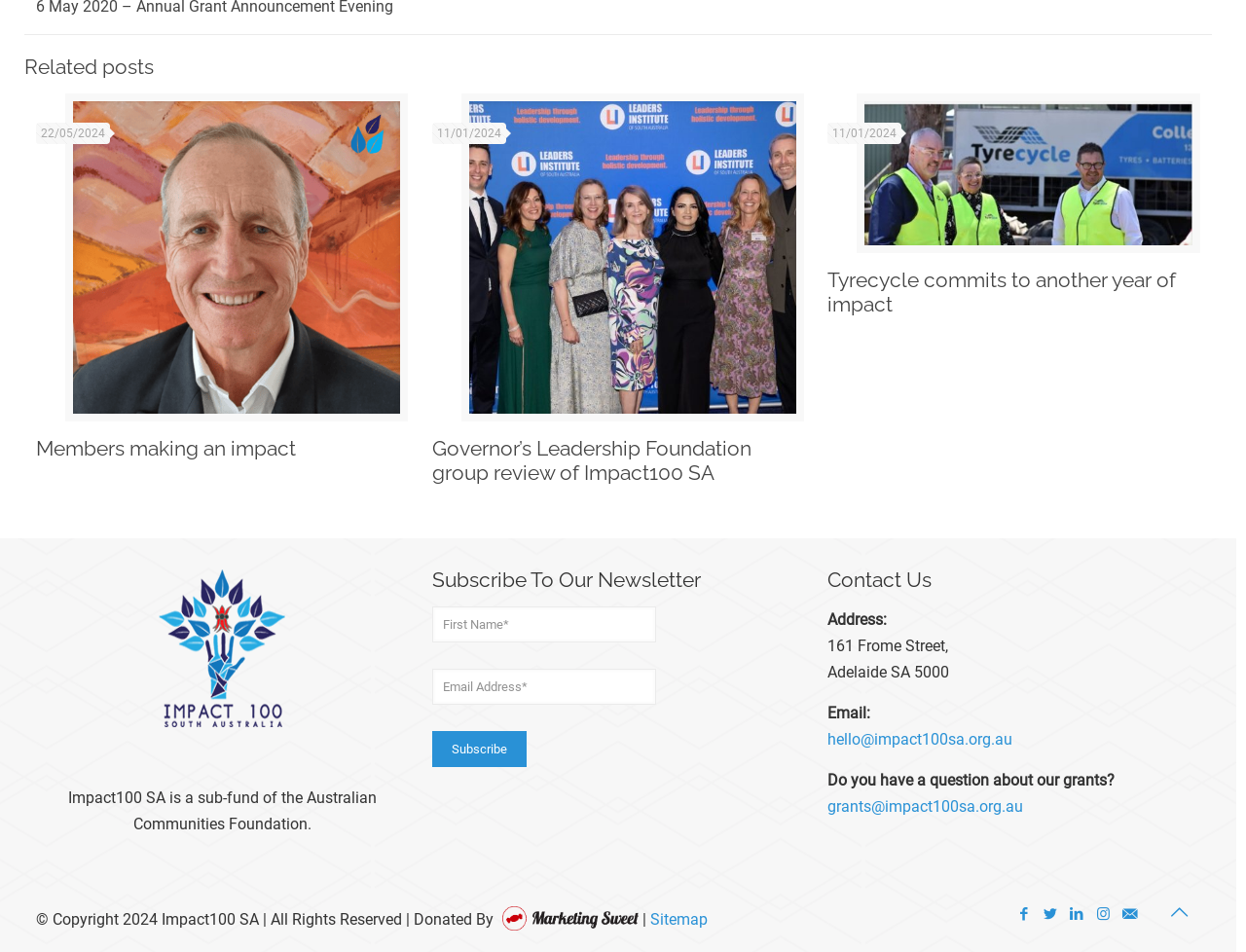Please find the bounding box coordinates of the clickable region needed to complete the following instruction: "View related listings". The bounding box coordinates must consist of four float numbers between 0 and 1, i.e., [left, top, right, bottom].

None